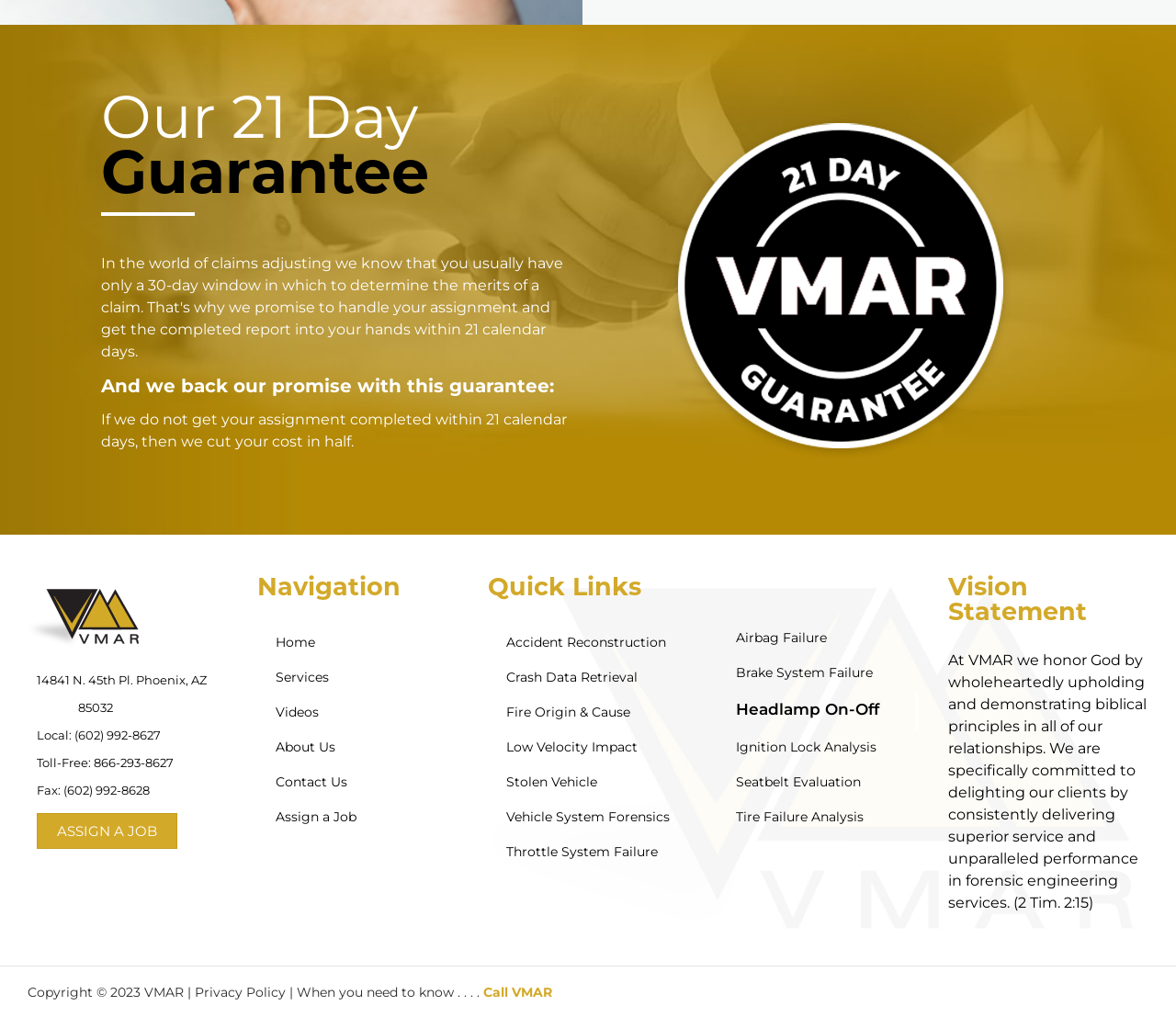Extract the bounding box of the UI element described as: "Contact Us".

[0.219, 0.752, 0.389, 0.787]